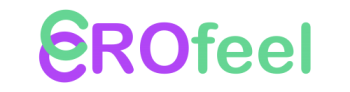Describe all the important aspects and features visible in the image.

The image showcases the colorful and modern logo of "EroFeel," featuring a vibrant blend of green and purple hues. The design creatively merges elements of the letters "C" and "E" in a fluid, circular form, symbolizing a dynamic and engaging brand identity. The word "feel" is presented in a striking purple font, conveying a sense of emotional connection and user experience. This logo represents a platform or publication focused on sensational news and stories that evoke strong feelings, aligning with its tagline, "Sensational News and Stories That Evoke Feelings."